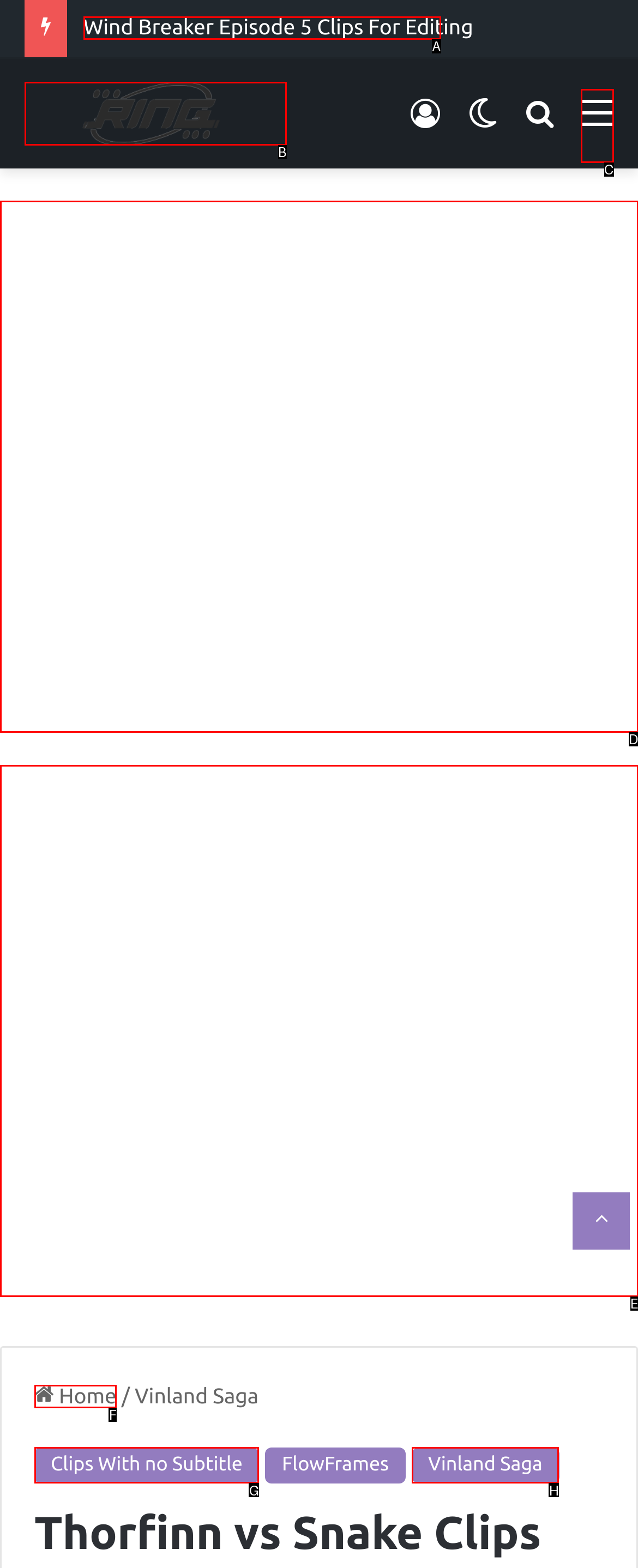Choose the letter of the UI element that aligns with the following description: Home
State your answer as the letter from the listed options.

F